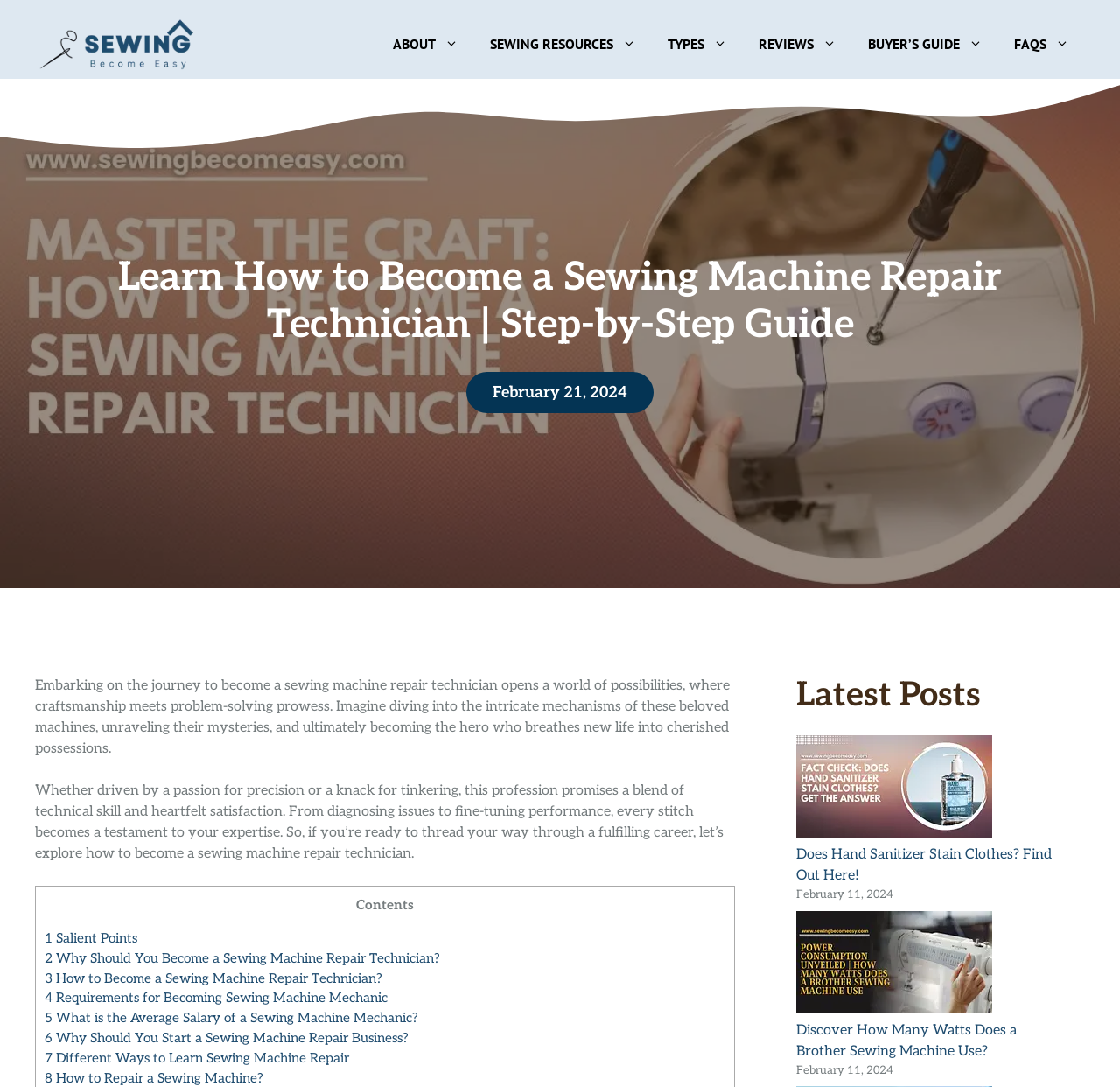Construct a comprehensive caption that outlines the webpage's structure and content.

This webpage is about becoming a sewing machine repair technician. At the top, there is a banner with a link to "Sewing Becomes Easy" and an image with the same name. Below the banner, there is a navigation menu with links to "ABOUT", "SEWING RESOURCES", "TYPES", "REVIEWS", "BUYER'S GUIDE", and "FAQS".

The main content of the webpage is a step-by-step guide on how to become a sewing machine repair technician. The guide is divided into sections, with headings and links to each section. The sections include "Salient Points", "Why Should You Become a Sewing Machine Repair Technician?", "How to Become a Sewing Machine Repair Technician?", and others.

To the right of the guide, there is a section titled "Latest Posts" with links to three recent articles, each with an image and a date. The articles are about hand sanitizer staining clothes and the power consumption of Brother sewing machines.

Throughout the webpage, there are several images, including the logo of "Sewing Becomes Easy" and images related to the articles in the "Latest Posts" section. The text is well-organized and easy to read, with clear headings and concise paragraphs.